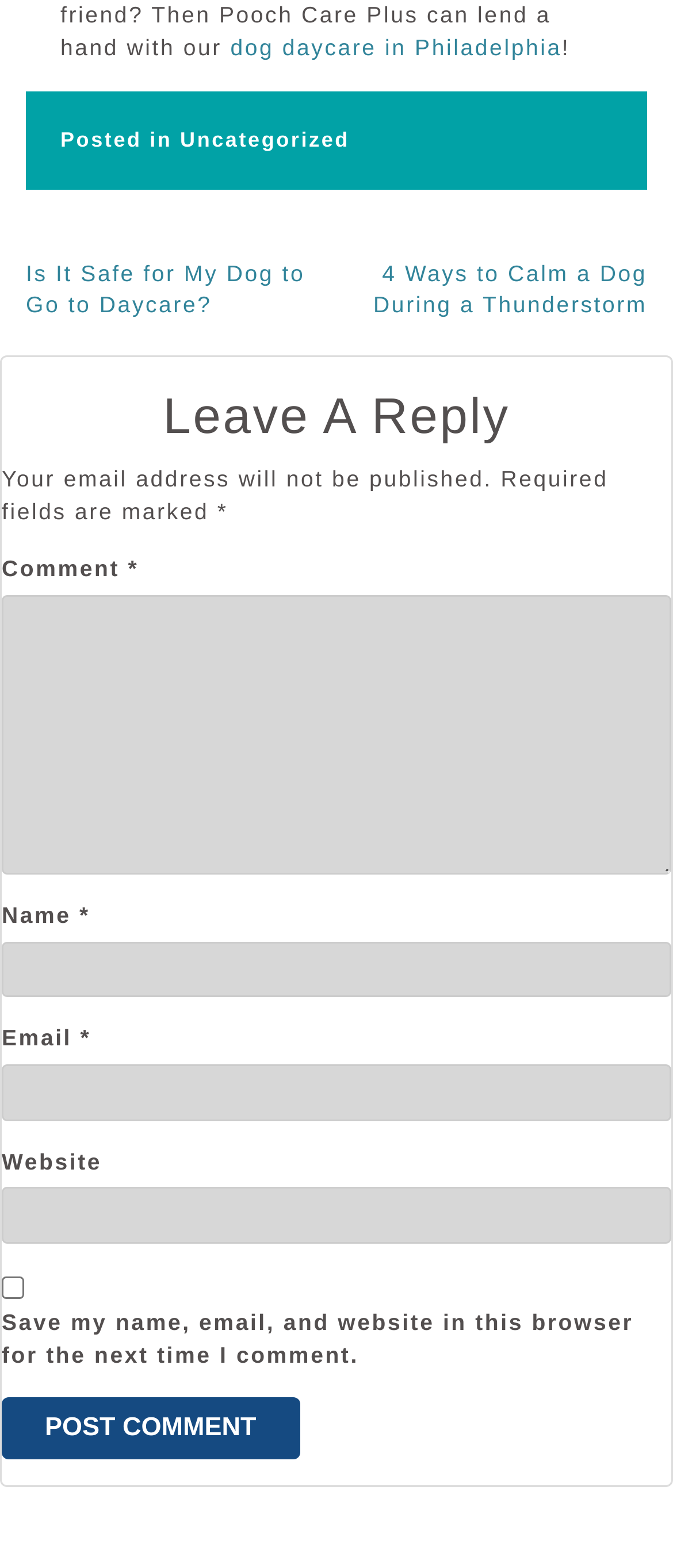Determine the bounding box coordinates for the element that should be clicked to follow this instruction: "Leave a comment". The coordinates should be given as four float numbers between 0 and 1, in the format [left, top, right, bottom].

[0.003, 0.379, 0.997, 0.558]